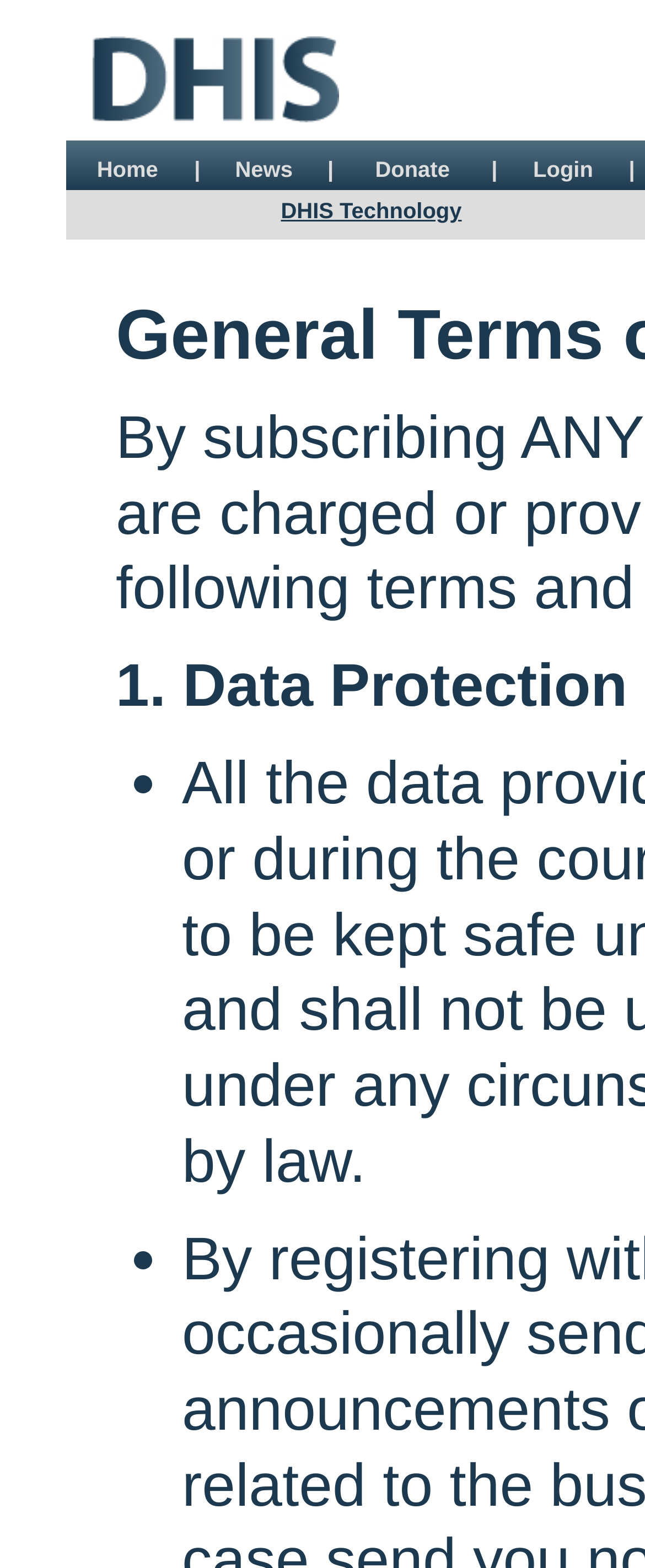Is there a logo image on the page?
Based on the image, provide your answer in one word or phrase.

Yes